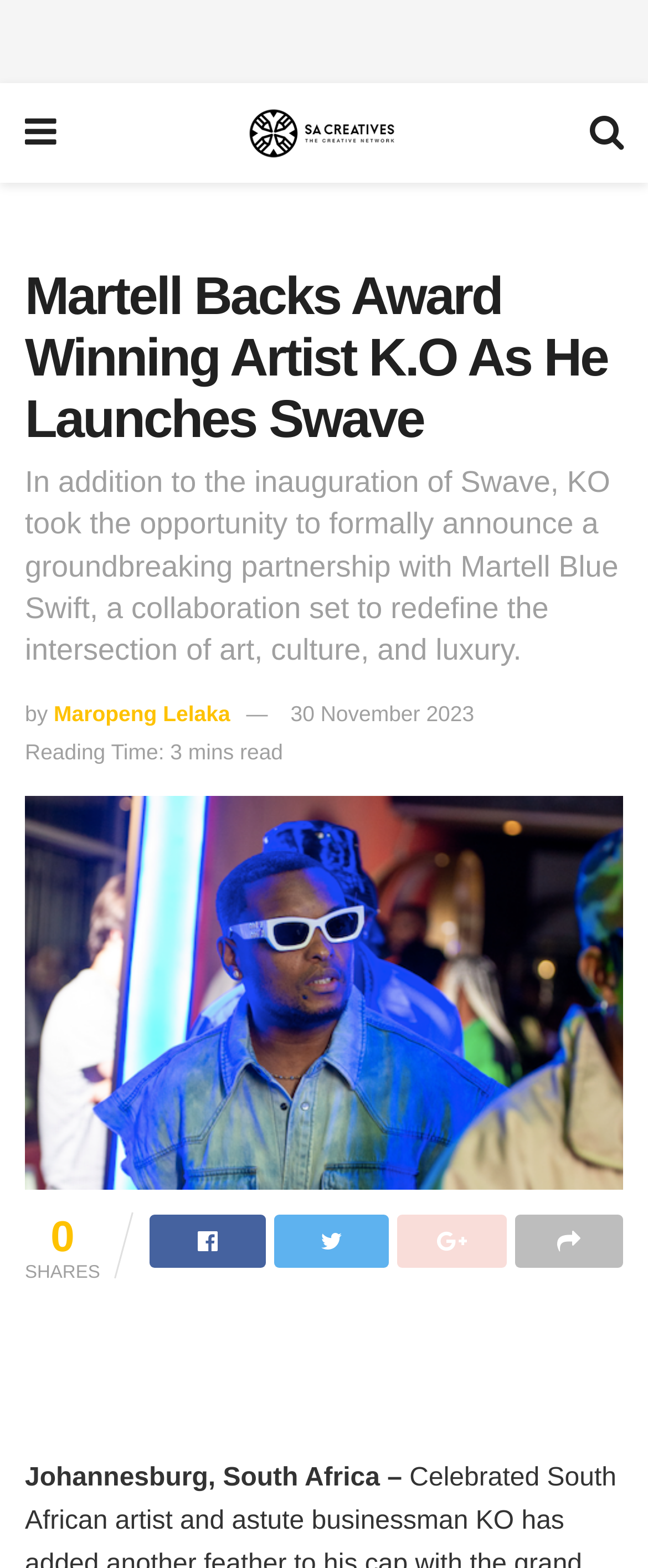Find the headline of the webpage and generate its text content.

Martell Backs Award Winning Artist K.O As He Launches Swave